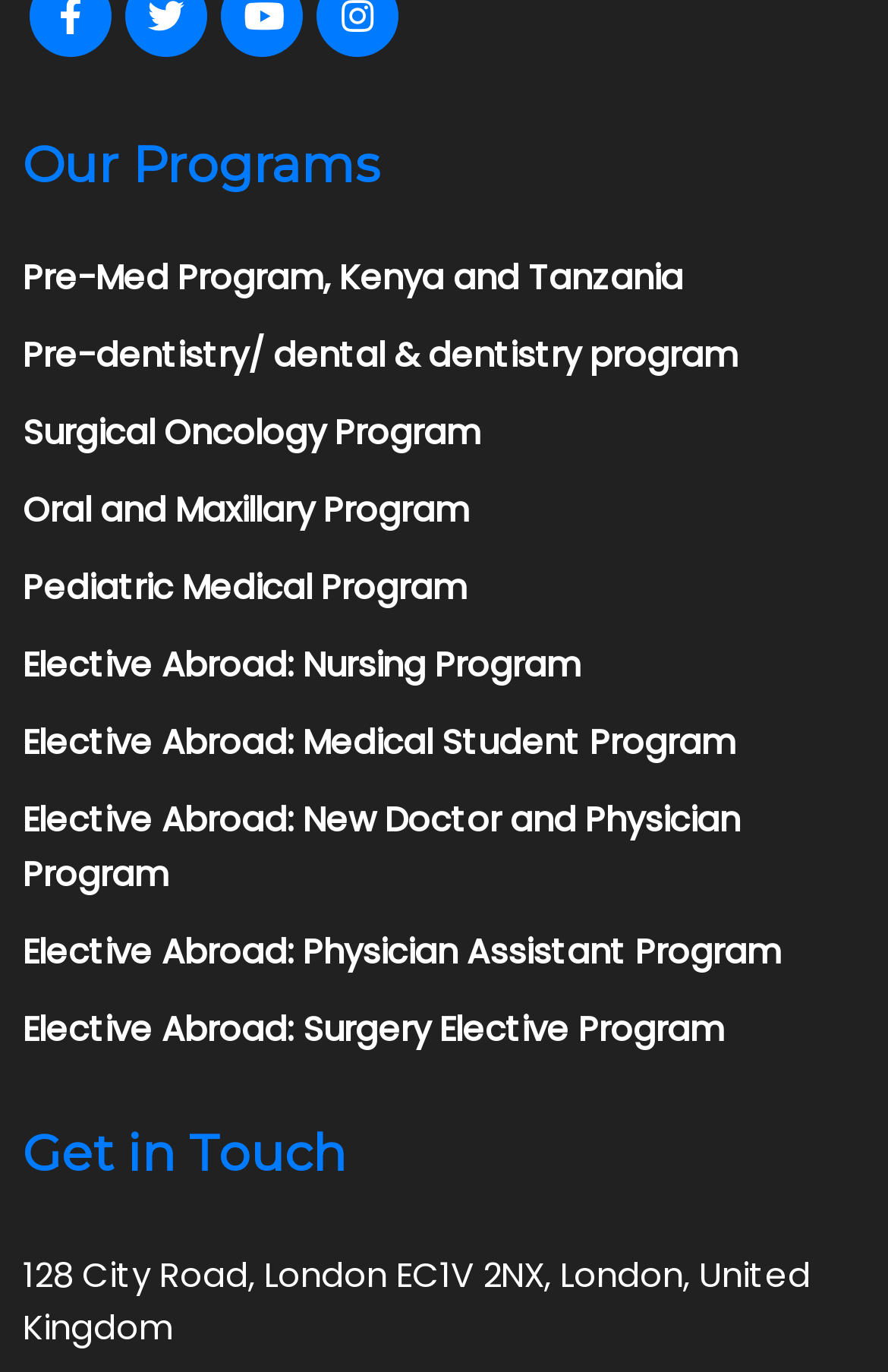What is the second program listed?
Please look at the screenshot and answer in one word or a short phrase.

Pre-dentistry/ dental & dentistry program